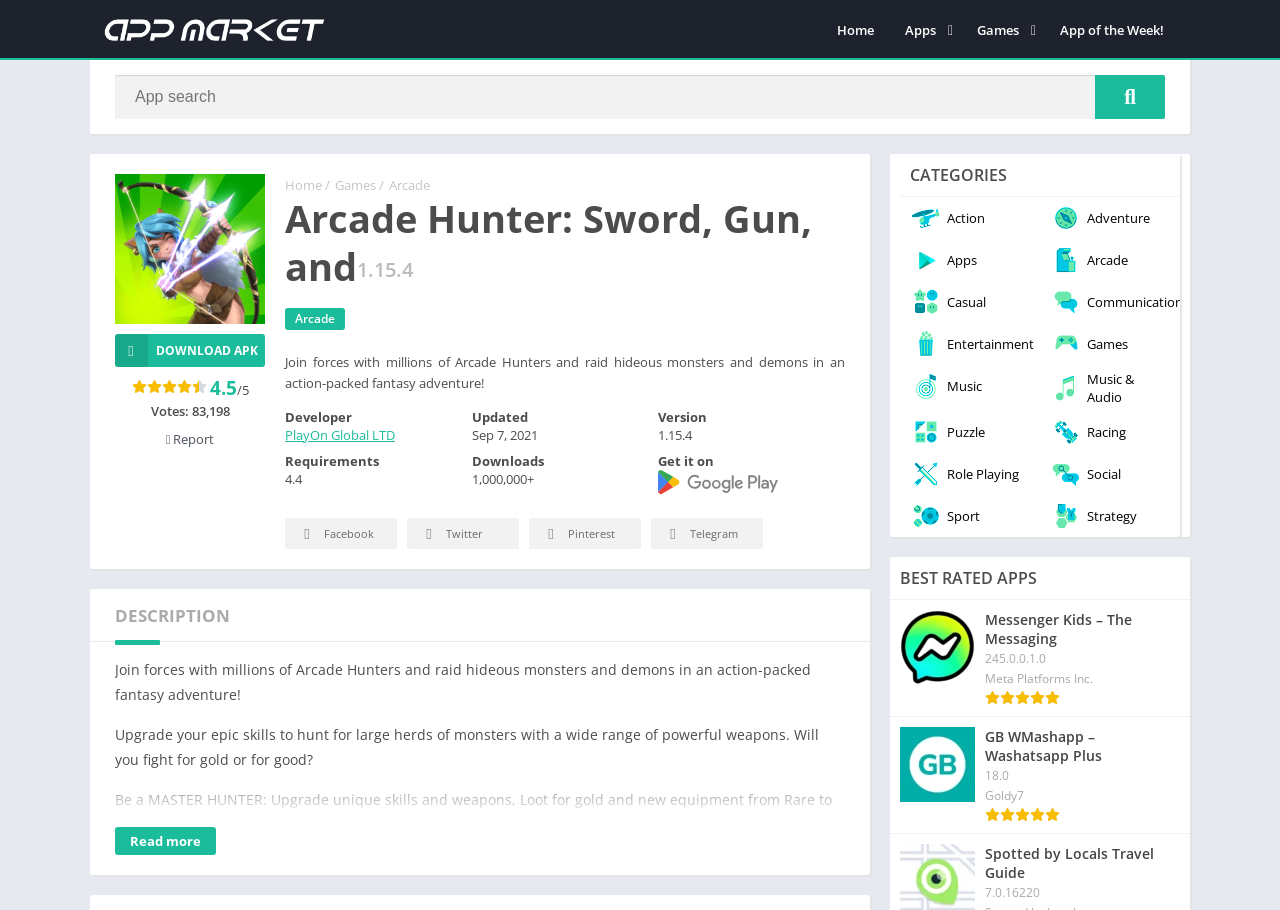Please look at the image and answer the question with a detailed explanation: Who is the developer of Arcade Hunter?

I found the developer's name by looking at the link 'PlayOn Global LTD' near the 'Developer' text, which indicates the developer of the app.